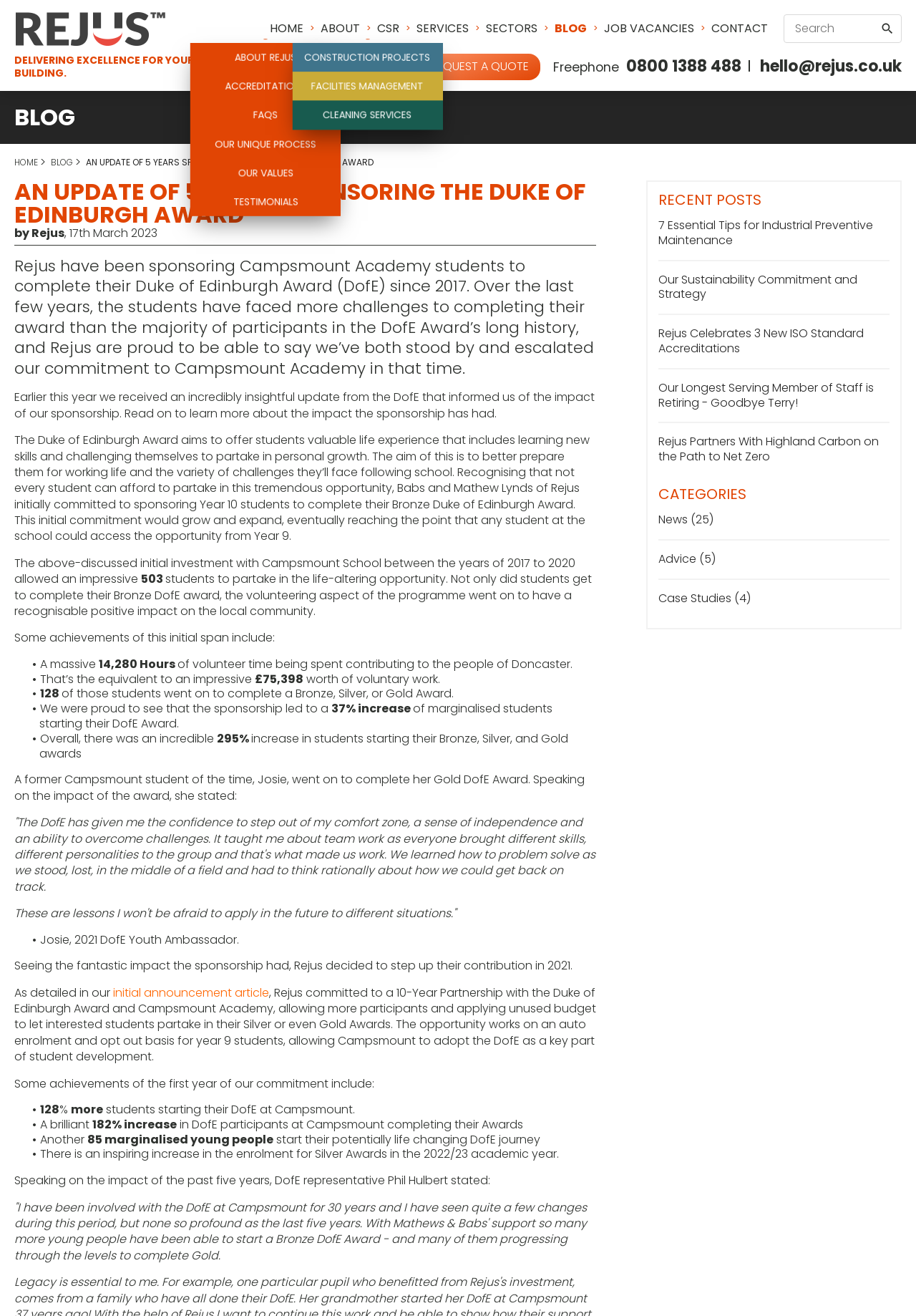How many marginalised young people started their DofE journey in the 2022/23 academic year?
Please provide a detailed and comprehensive answer to the question.

The webpage content mentions 'Another 85 marginalised young people started their potentially life-changing DofE journey' as one of the achievements of the sponsorship in the 2022/23 academic year.